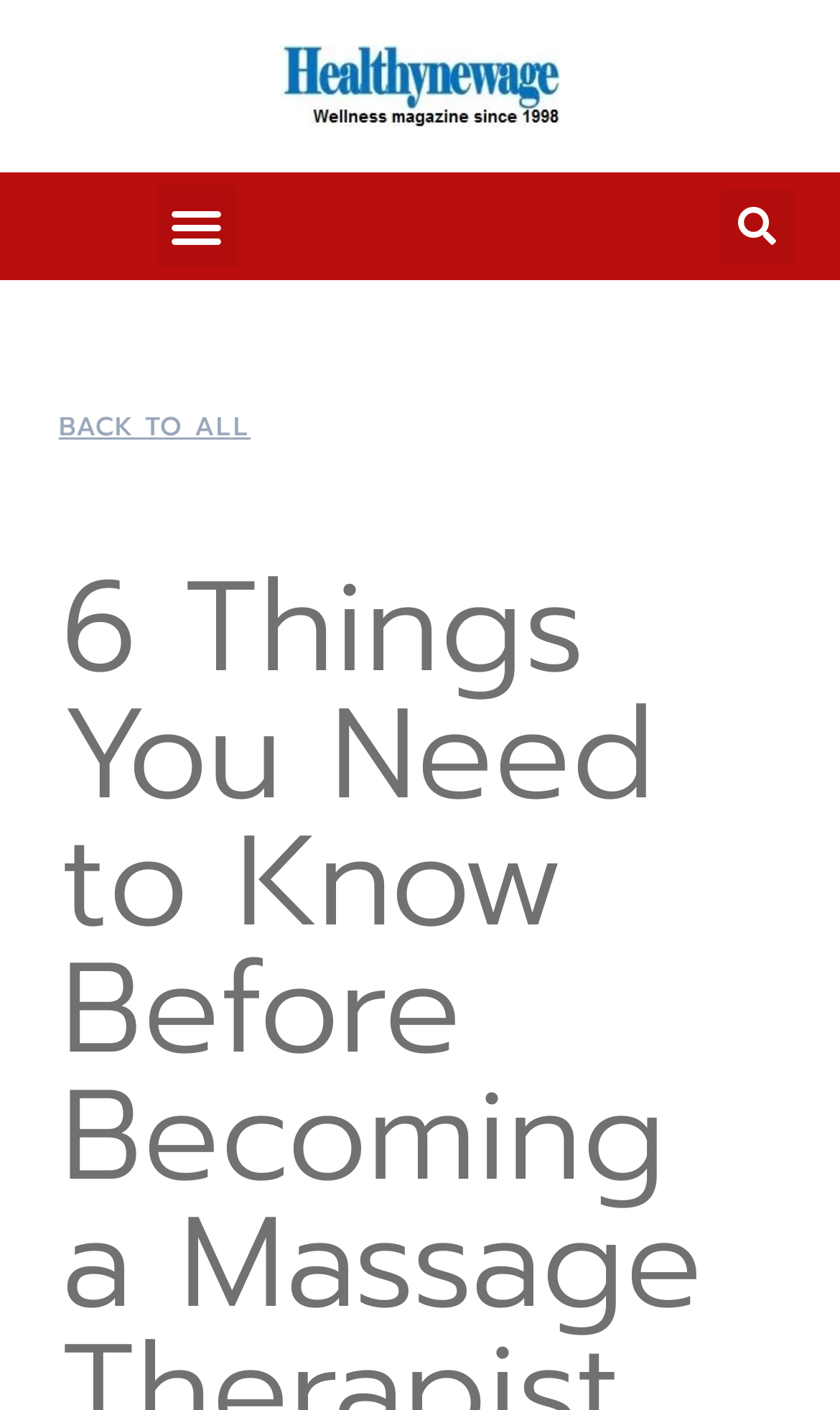Find the main header of the webpage and produce its text content.

6 Things You Need to Know Before Becoming a Massage Therapist